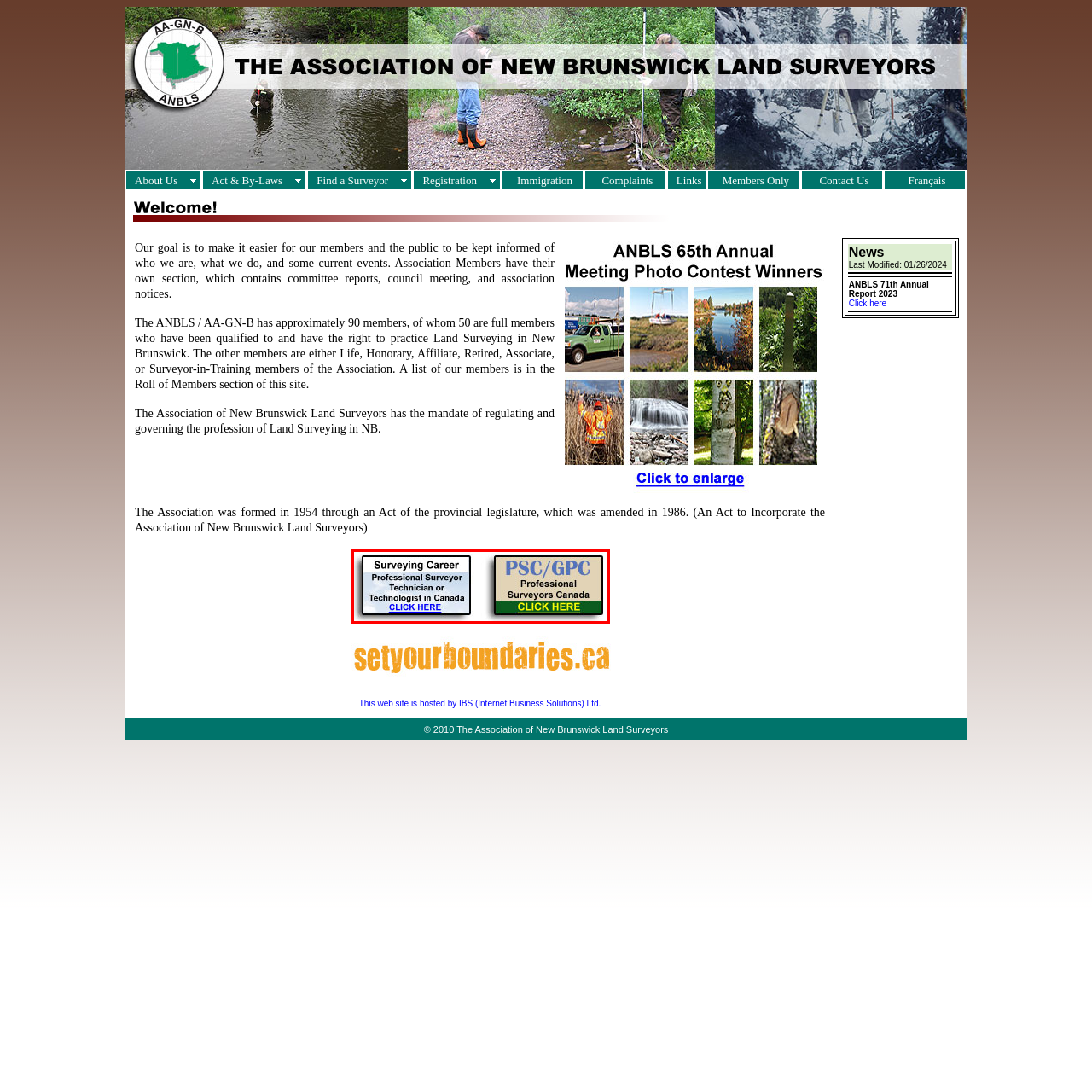Refer to the image area inside the black border, What is the name of the organization represented by the right banner? 
Respond concisely with a single word or phrase.

PSC/GPC